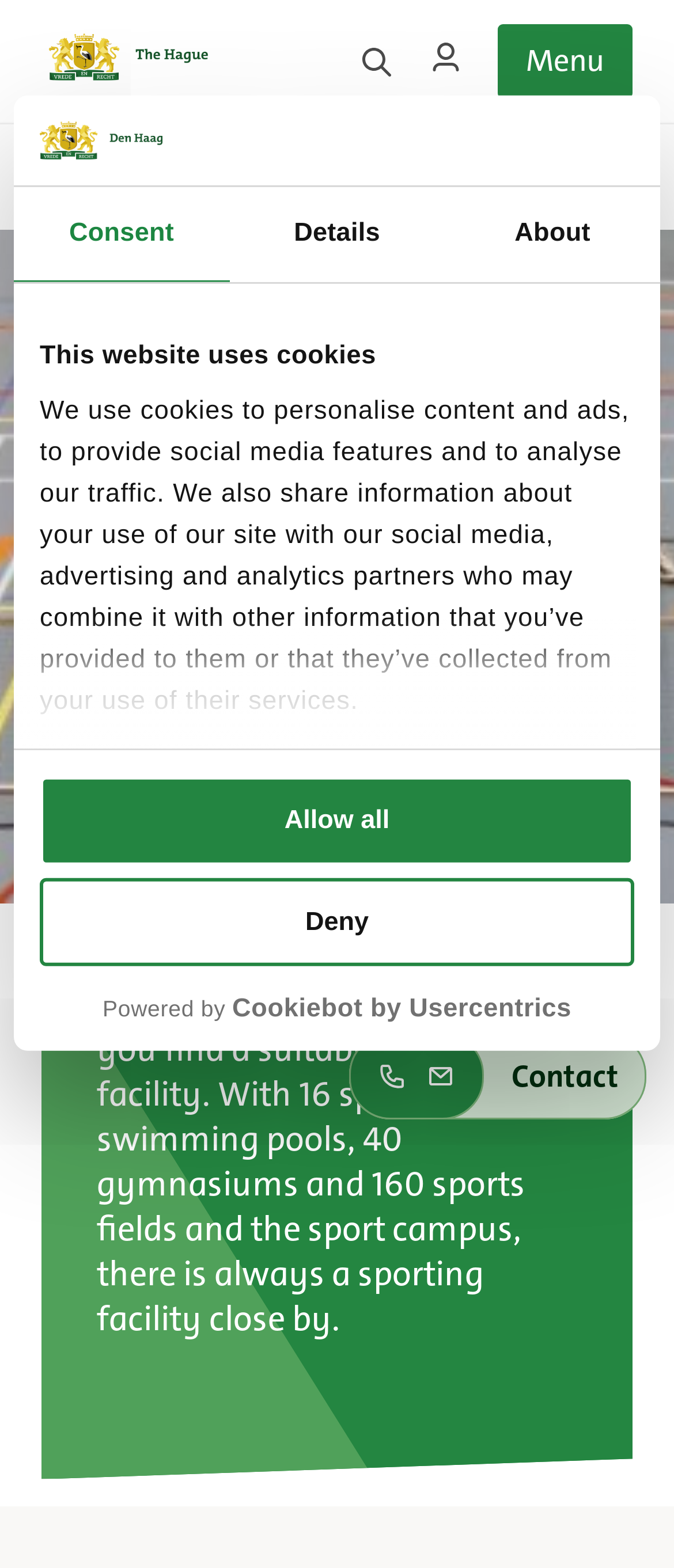Please locate the bounding box coordinates for the element that should be clicked to achieve the following instruction: "Read the news". Ensure the coordinates are given as four float numbers between 0 and 1, i.e., [left, top, right, bottom].

None